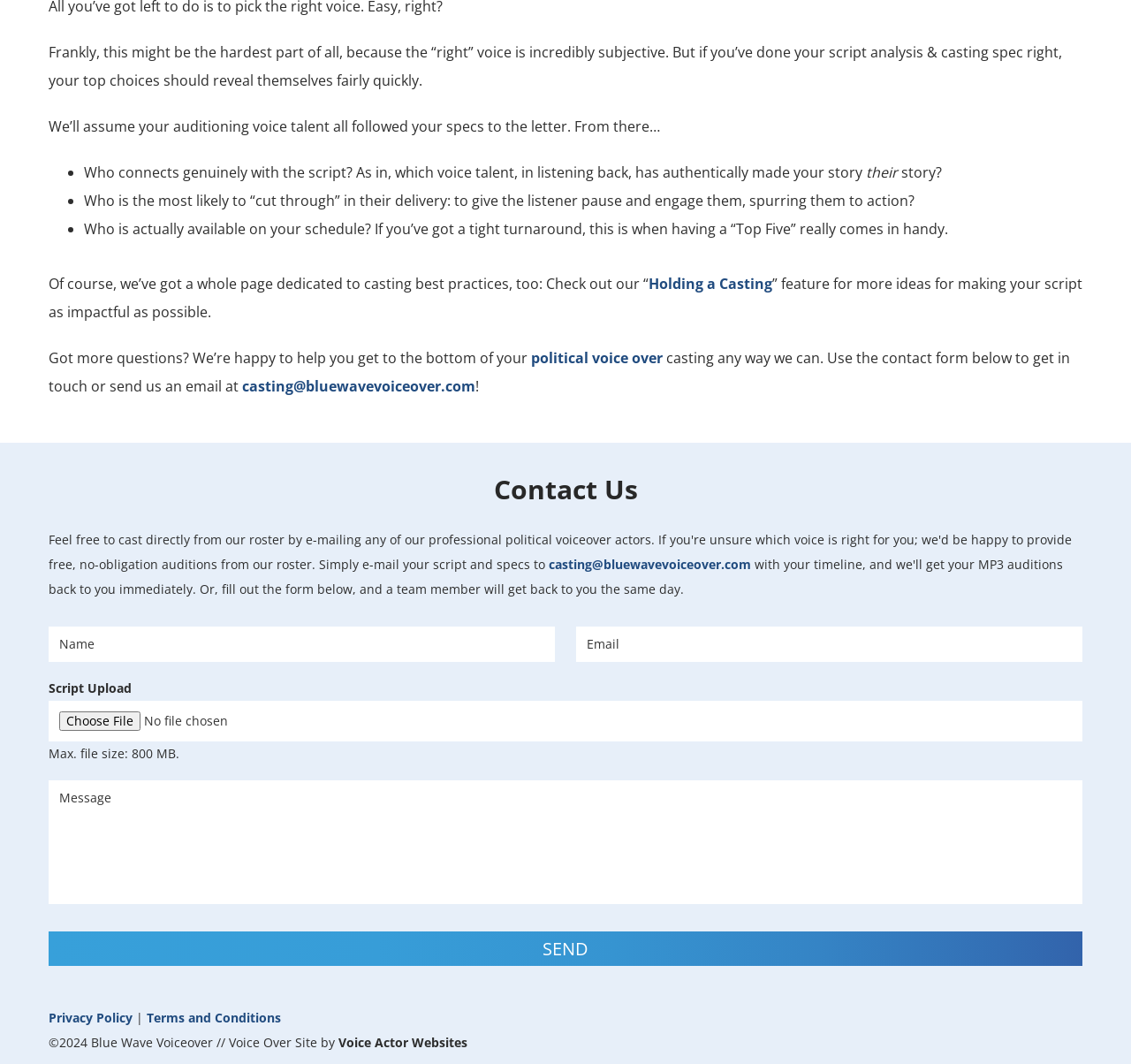Respond to the question below with a single word or phrase:
What is the maximum file size for script upload?

800 MB